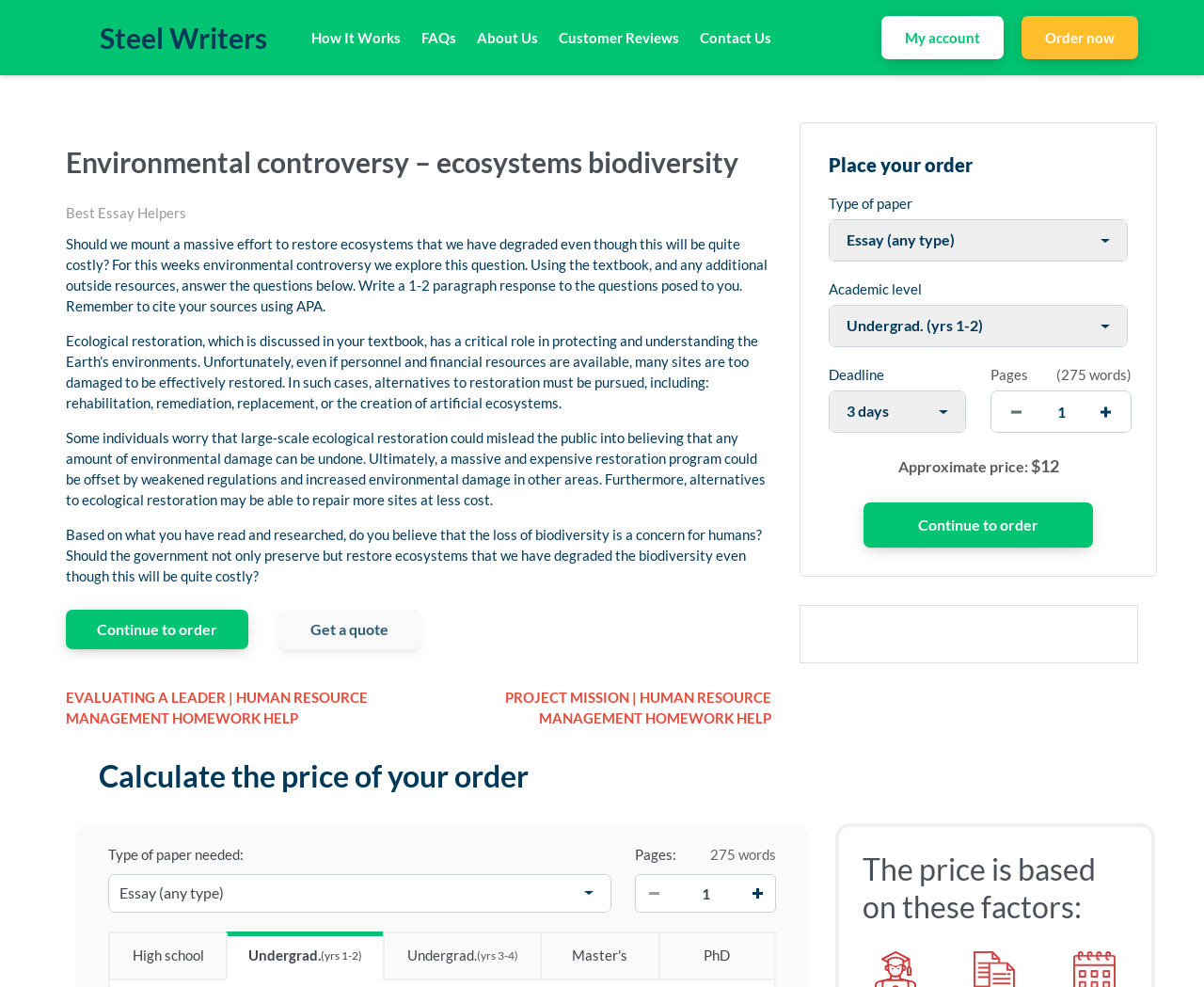Pinpoint the bounding box coordinates of the element you need to click to execute the following instruction: "Click on the 'Continue to order' button". The bounding box should be represented by four float numbers between 0 and 1, in the format [left, top, right, bottom].

[0.717, 0.509, 0.908, 0.555]